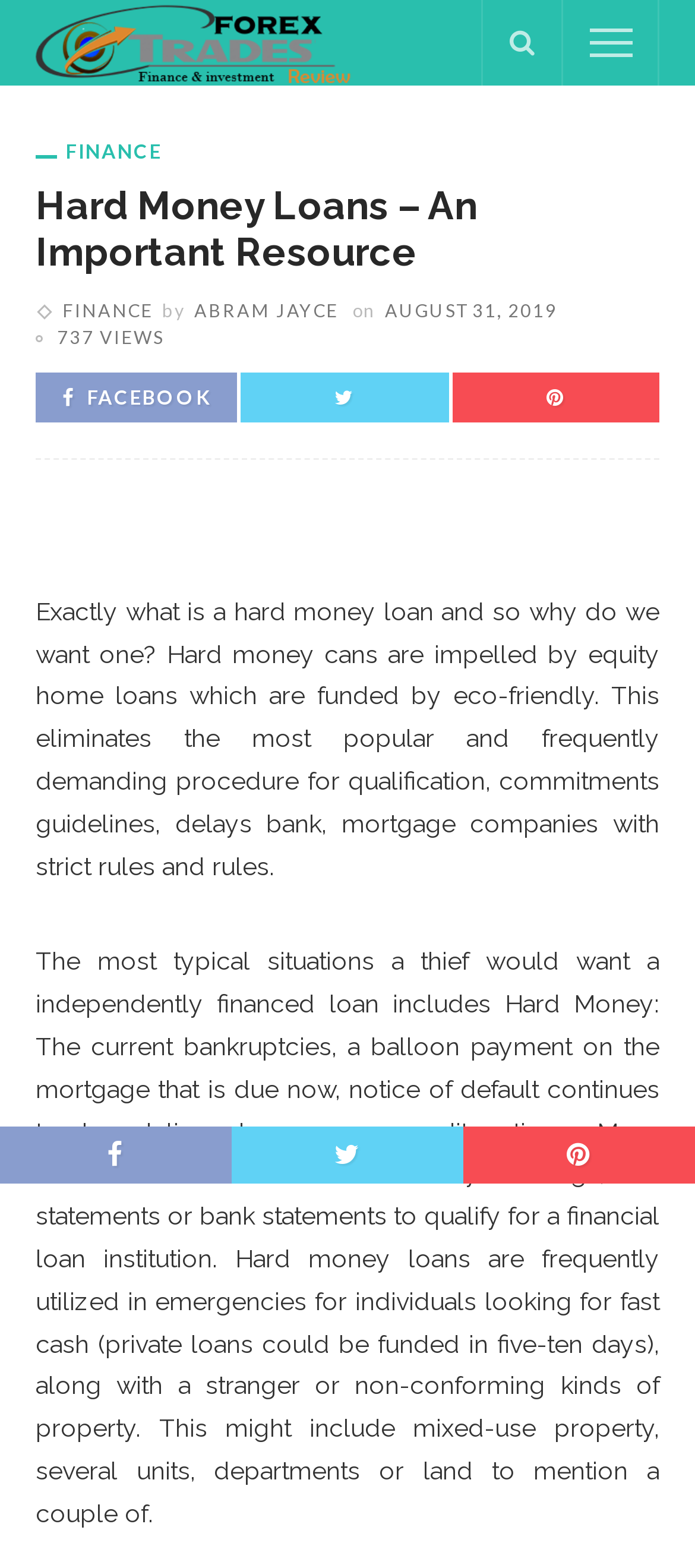Find the bounding box of the UI element described as follows: "facebook".

[0.09, 0.246, 0.303, 0.26]